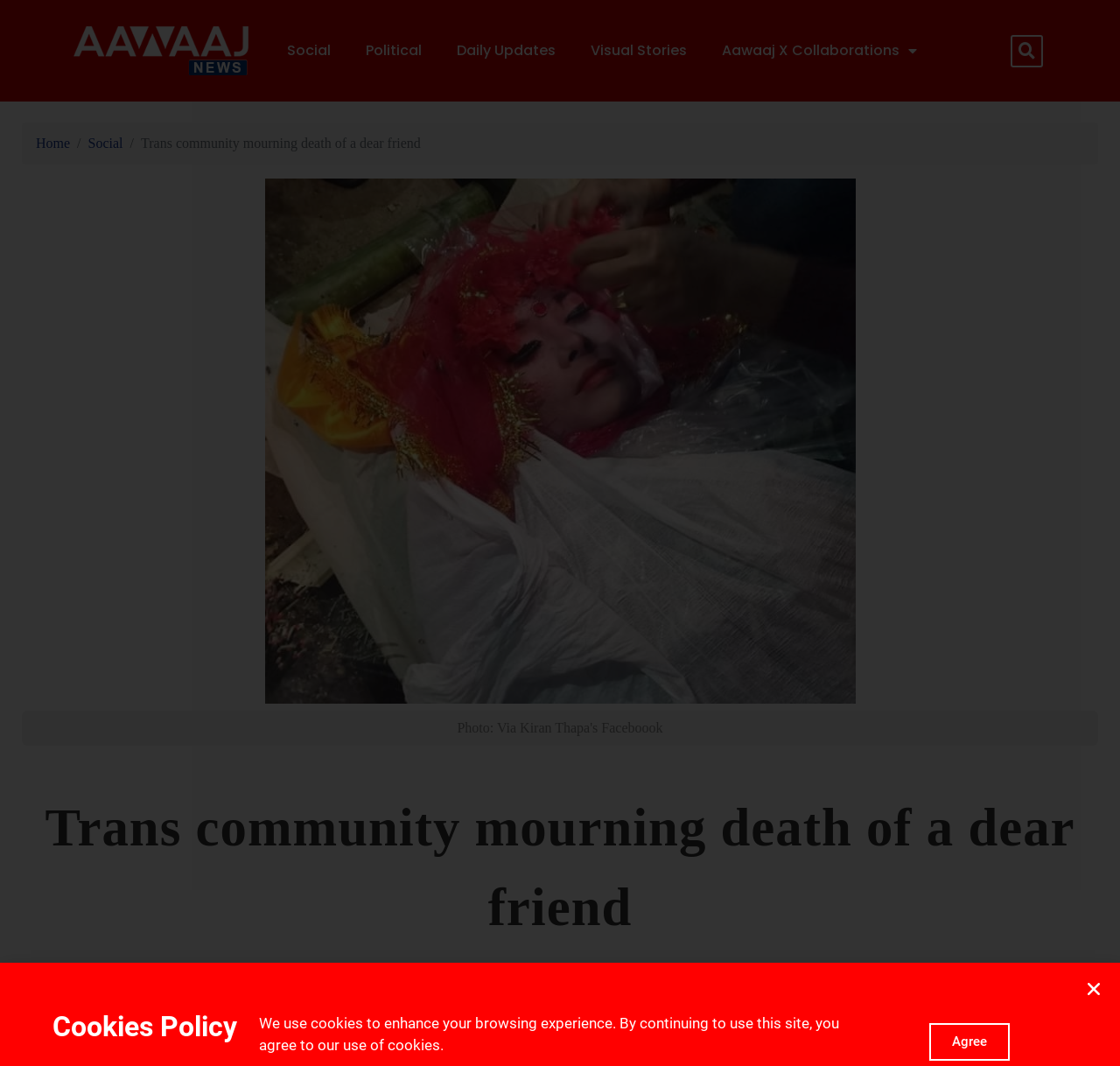Please find the bounding box coordinates of the clickable region needed to complete the following instruction: "view Aawaaj X Collaborations". The bounding box coordinates must consist of four float numbers between 0 and 1, i.e., [left, top, right, bottom].

[0.629, 0.029, 0.834, 0.067]